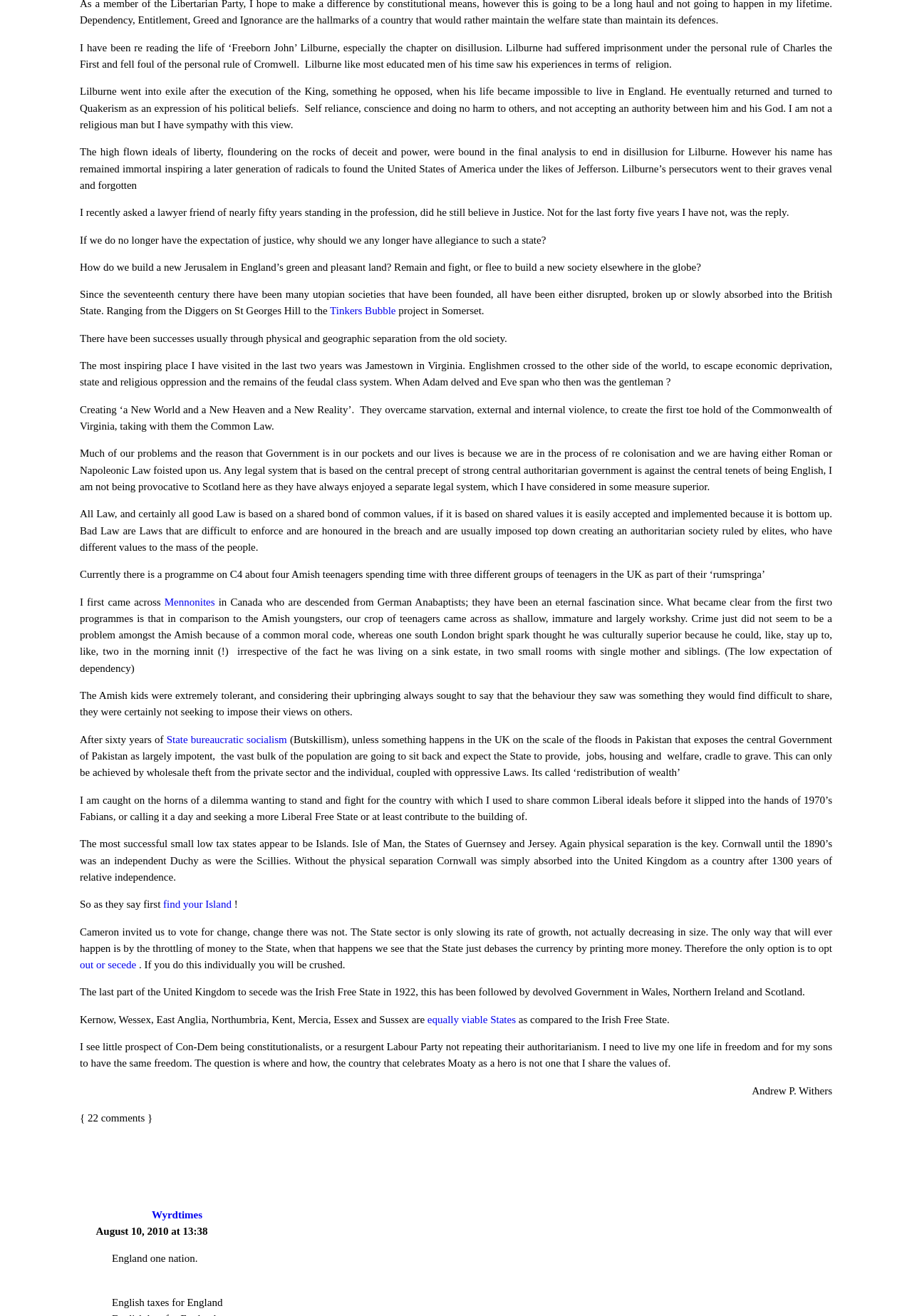Provide a brief response using a word or short phrase to this question:
What is the author's view on the role of government?

Limited government